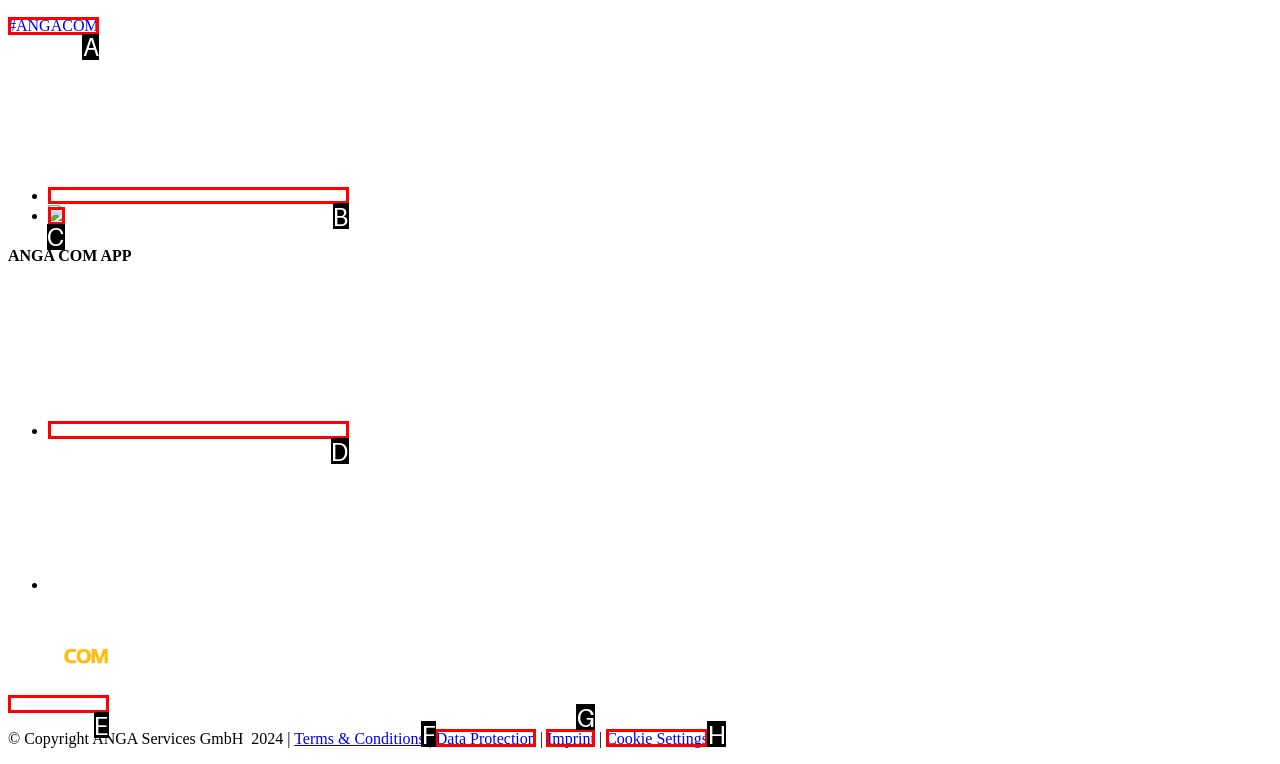Please indicate which option's letter corresponds to the task: visit LinkedIn by examining the highlighted elements in the screenshot.

B